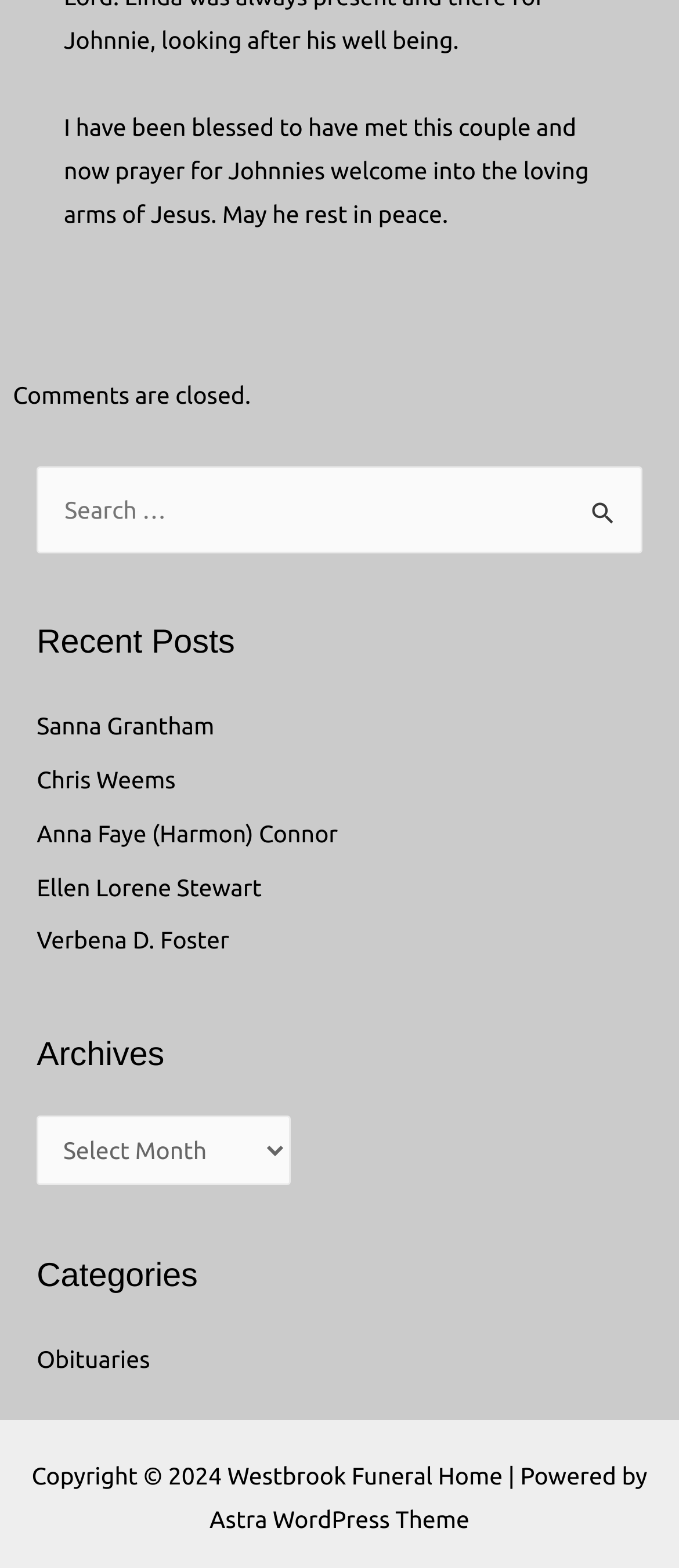Please provide the bounding box coordinates for the element that needs to be clicked to perform the following instruction: "Select an archive". The coordinates should be given as four float numbers between 0 and 1, i.e., [left, top, right, bottom].

[0.054, 0.711, 0.427, 0.756]